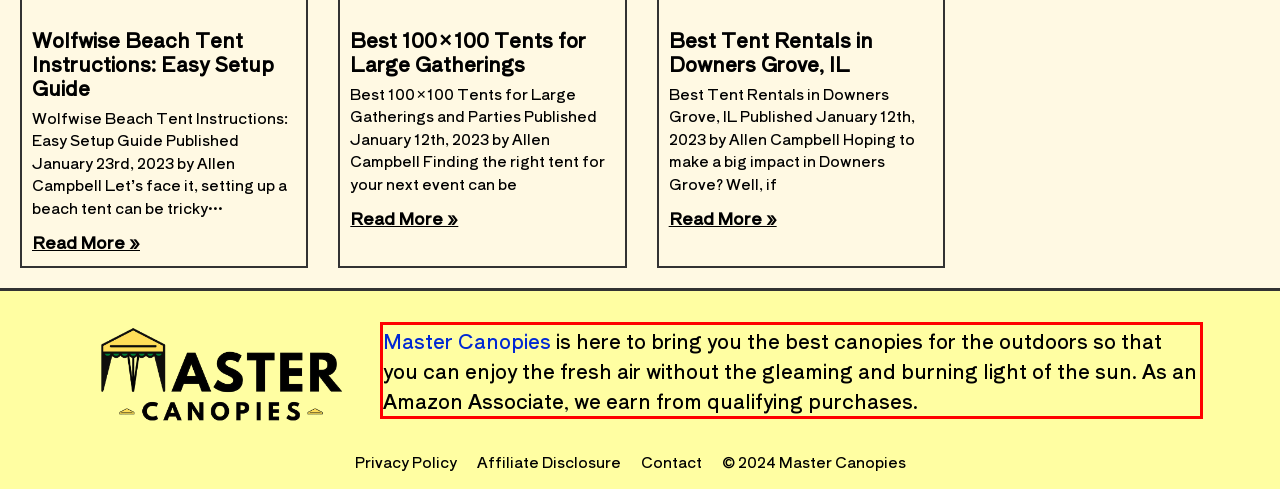You have a screenshot of a webpage with a red bounding box. Identify and extract the text content located inside the red bounding box.

Master Canopies is here to bring you the best canopies for the outdoors so that you can enjoy the fresh air without the gleaming and burning light of the sun. As an Amazon Associate, we earn from qualifying purchases.